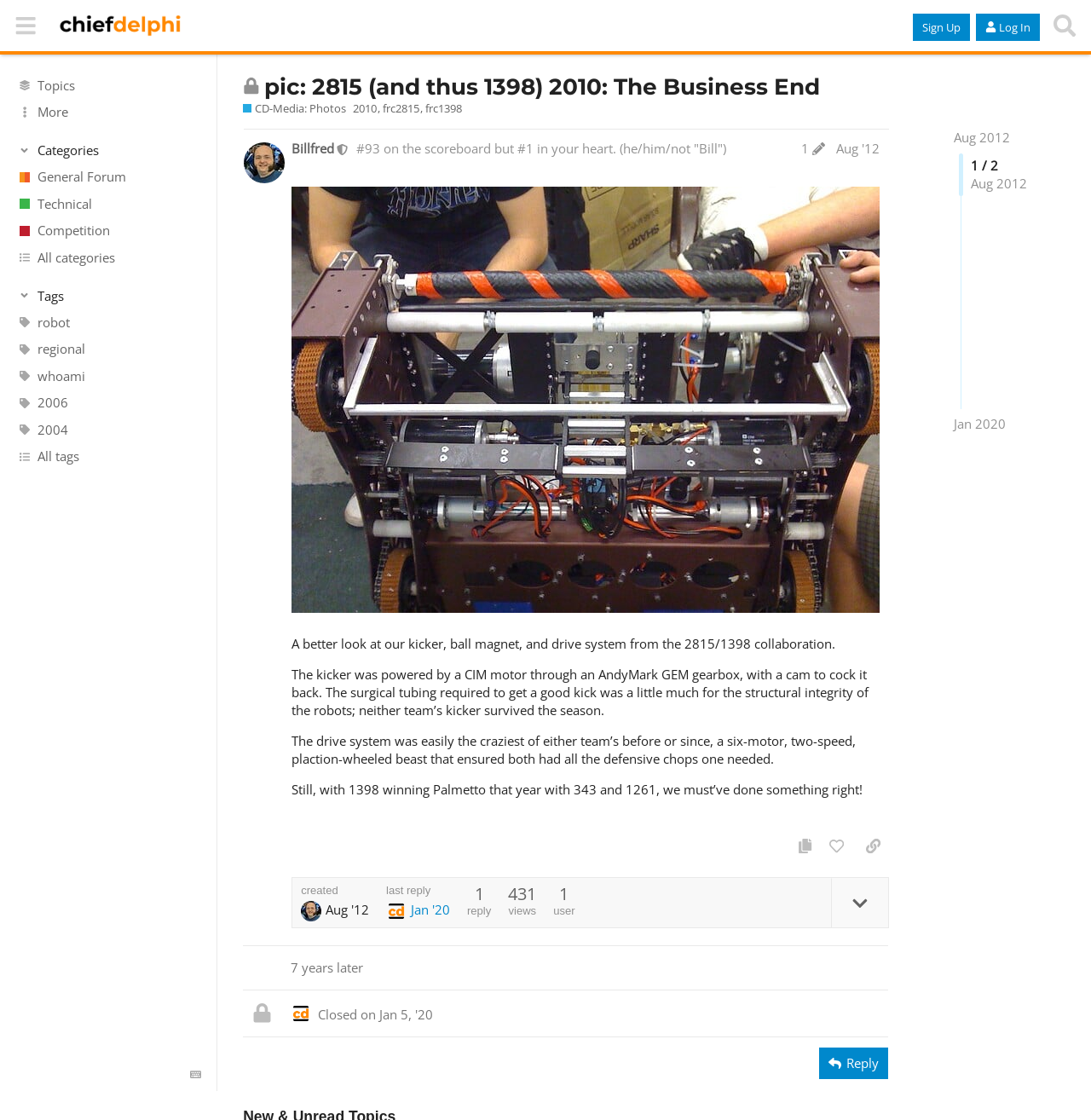What is the name of the forum?
Give a detailed and exhaustive answer to the question.

I determined the answer by looking at the header section of the webpage, where I found a link with the text 'Chief Delphi', which is likely the name of the forum.